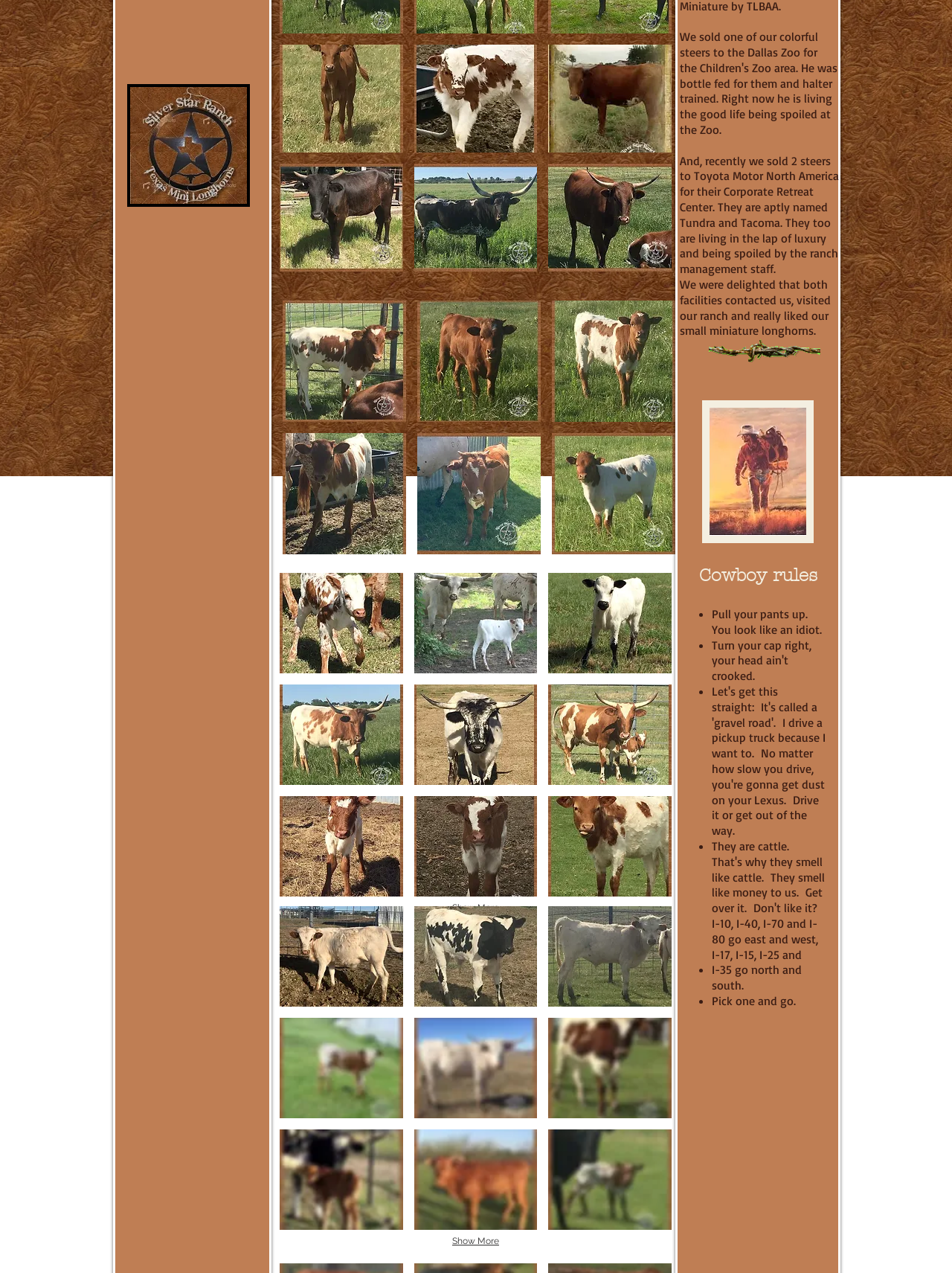Provide the bounding box coordinates of the HTML element this sentence describes: "press to zoom". The bounding box coordinates consist of four float numbers between 0 and 1, i.e., [left, top, right, bottom].

[0.576, 0.887, 0.705, 0.966]